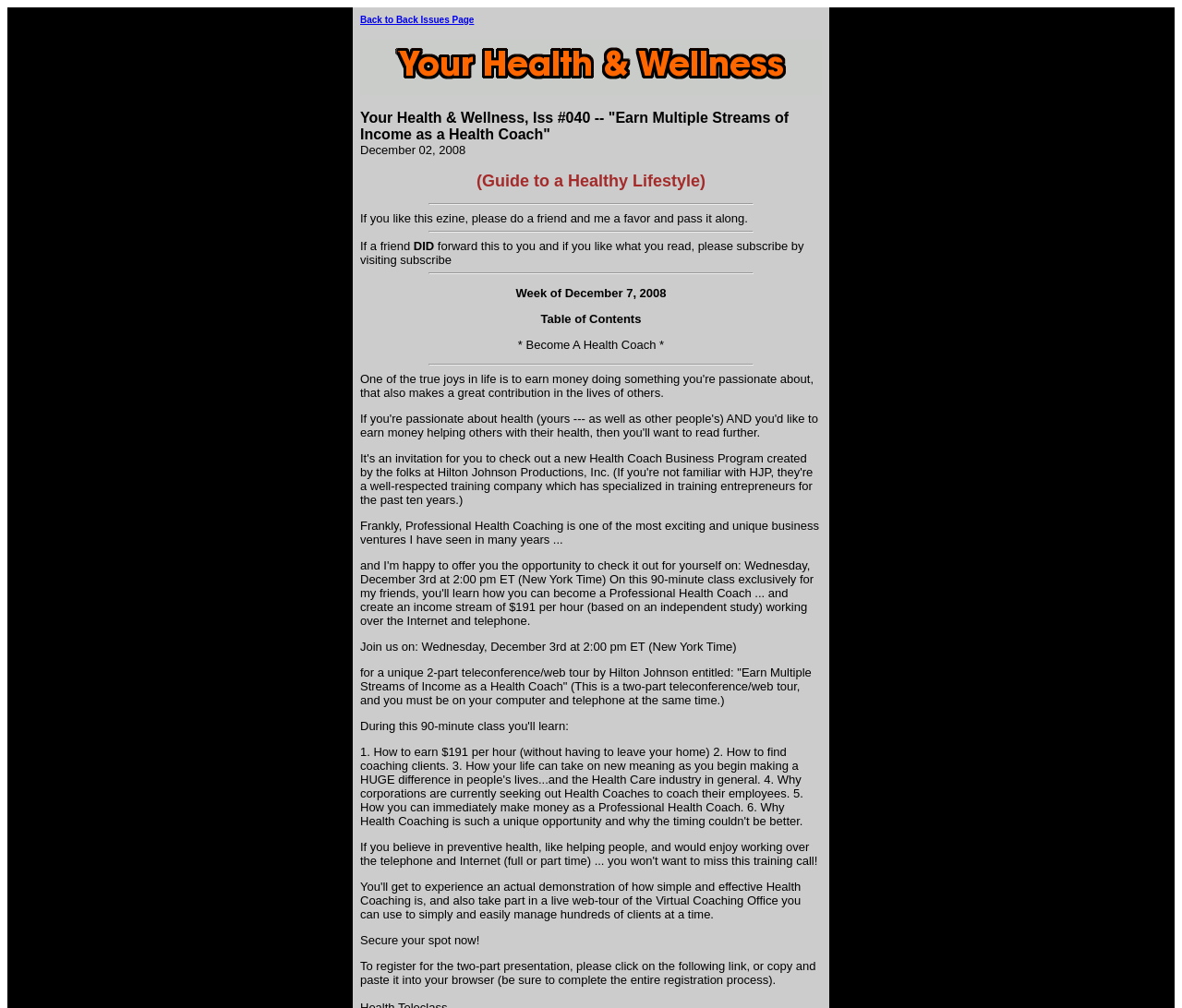What is the date of the teleconference?
Please provide a single word or phrase as the answer based on the screenshot.

December 3rd